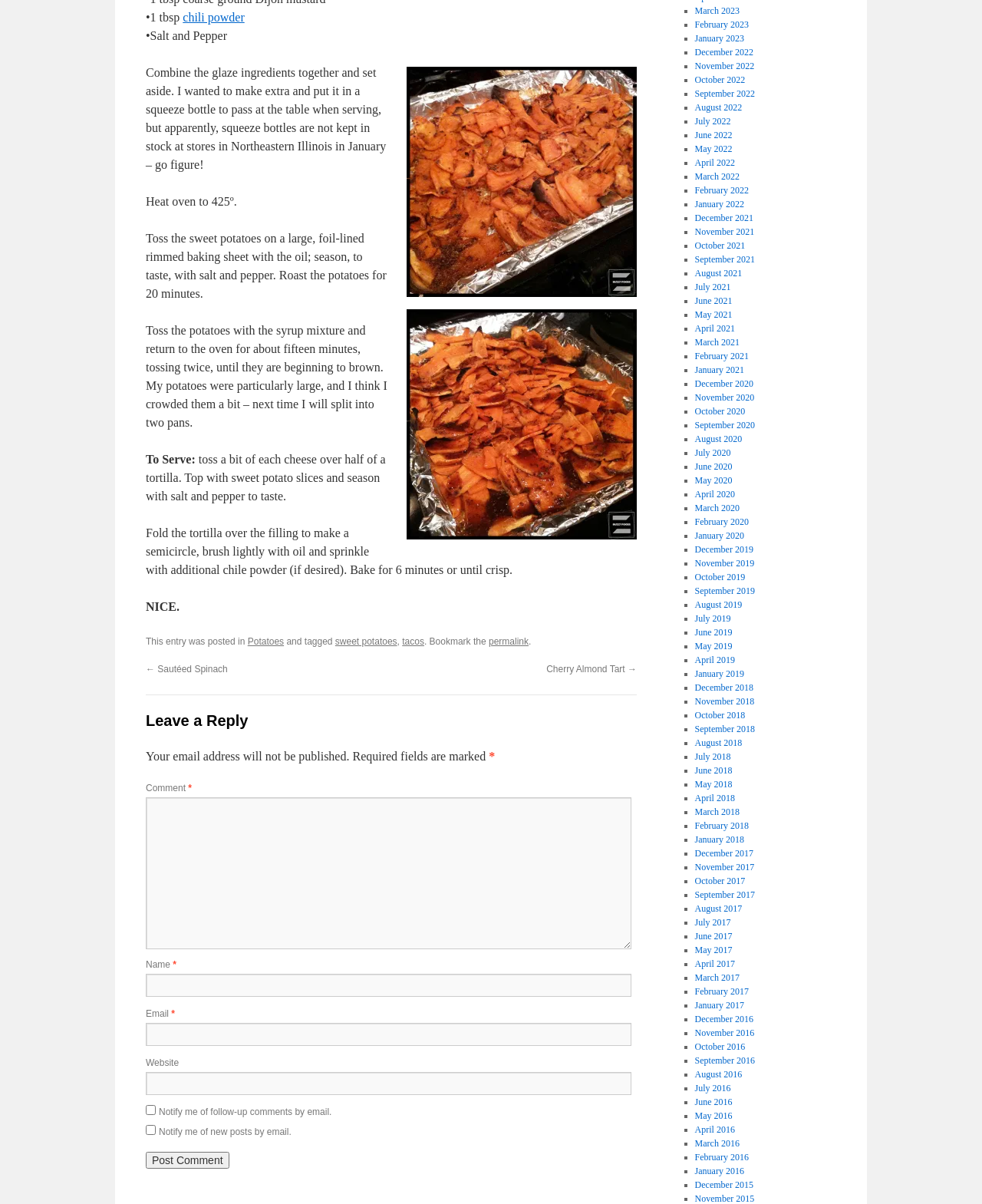Provide a single word or phrase to answer the given question: 
What is the purpose of the 'Notify me of follow-up comments by email' checkbox?

To receive follow-up comment notifications